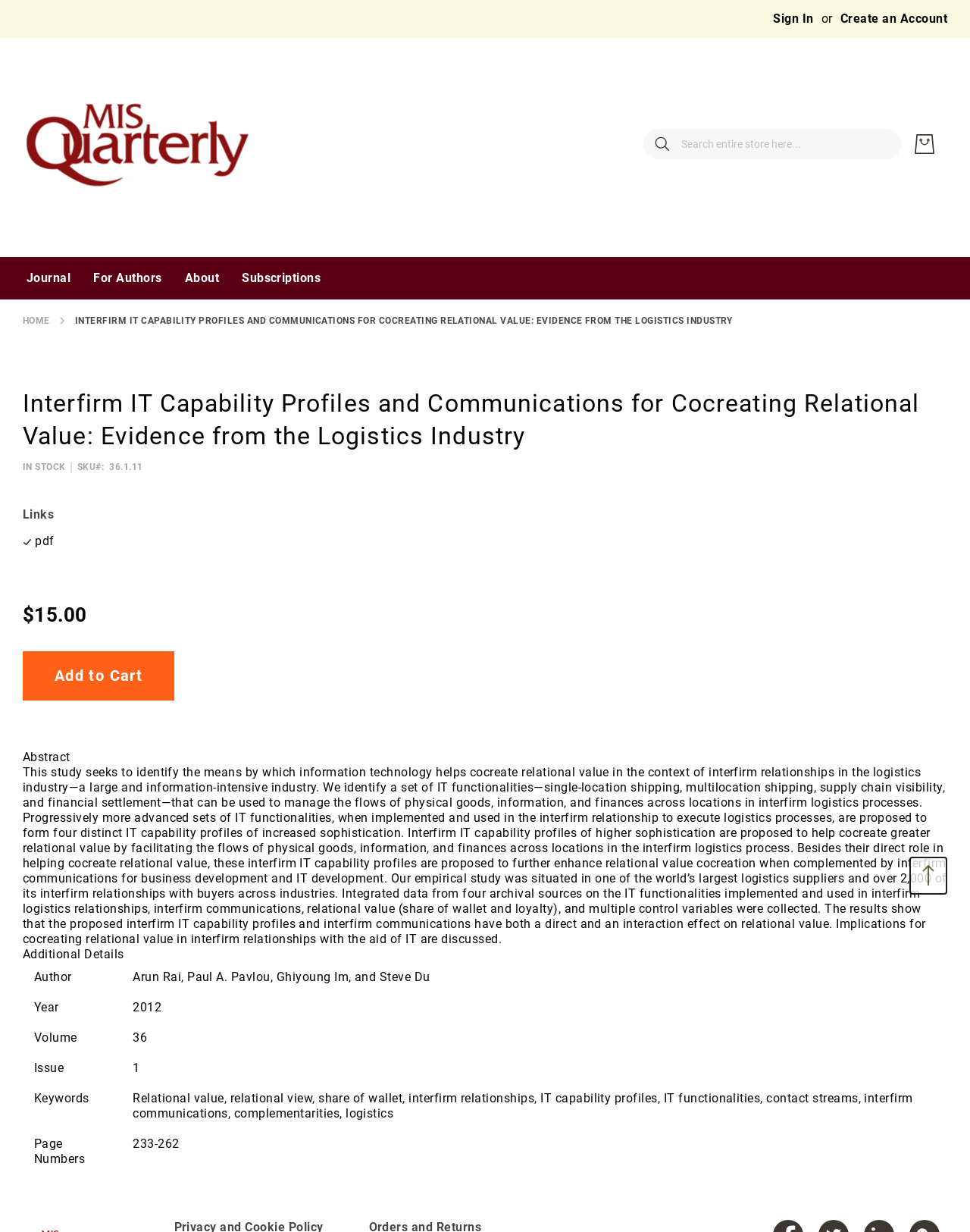What is the topic of the study?
Based on the image, answer the question with as much detail as possible.

I inferred the topic of the study by reading the abstract, which mentions 'interfirm relationships in the logistics industry' as the context in which information technology helps cocreate relational value.